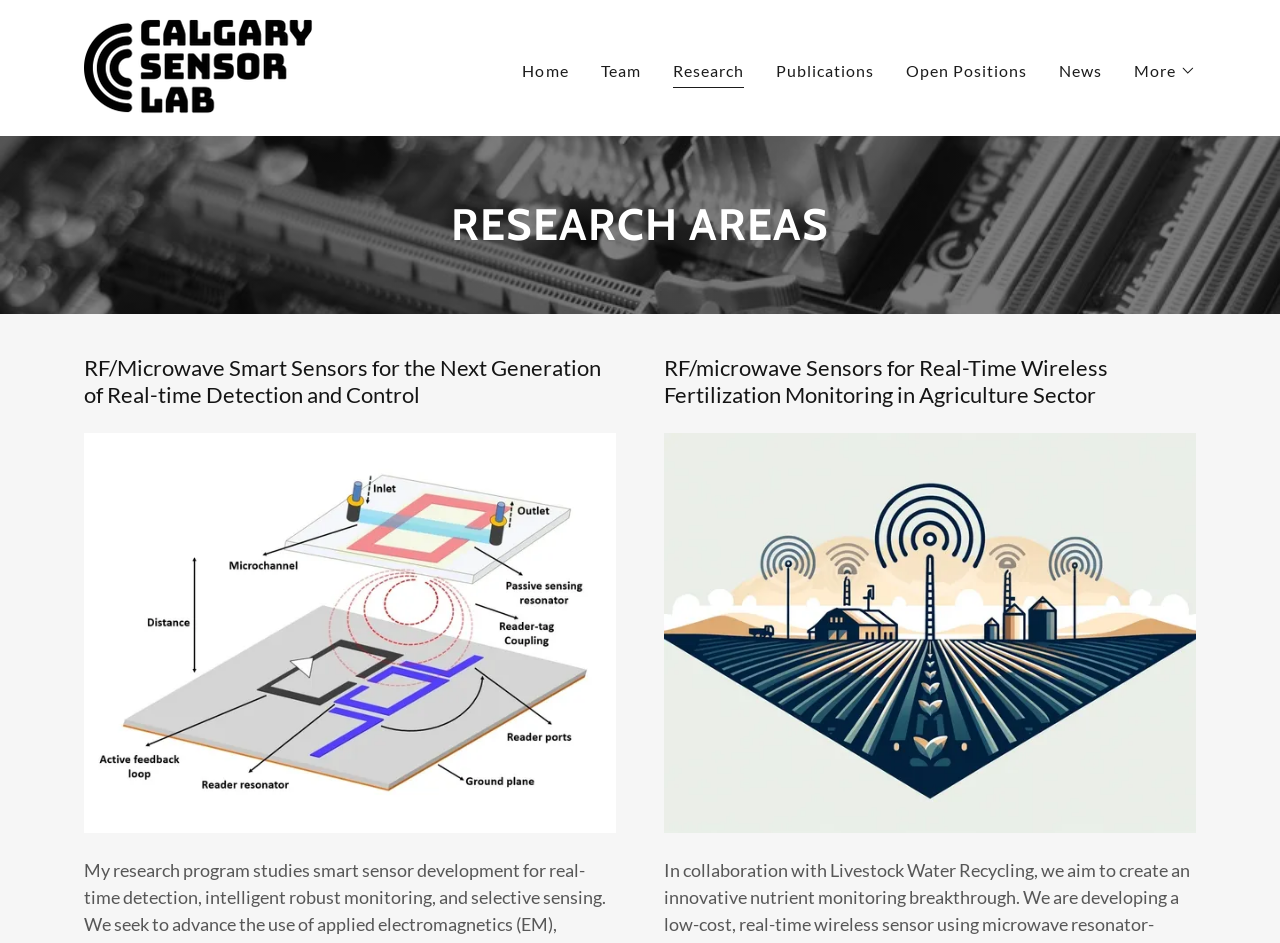Please respond in a single word or phrase: 
How many images are on the webpage?

4